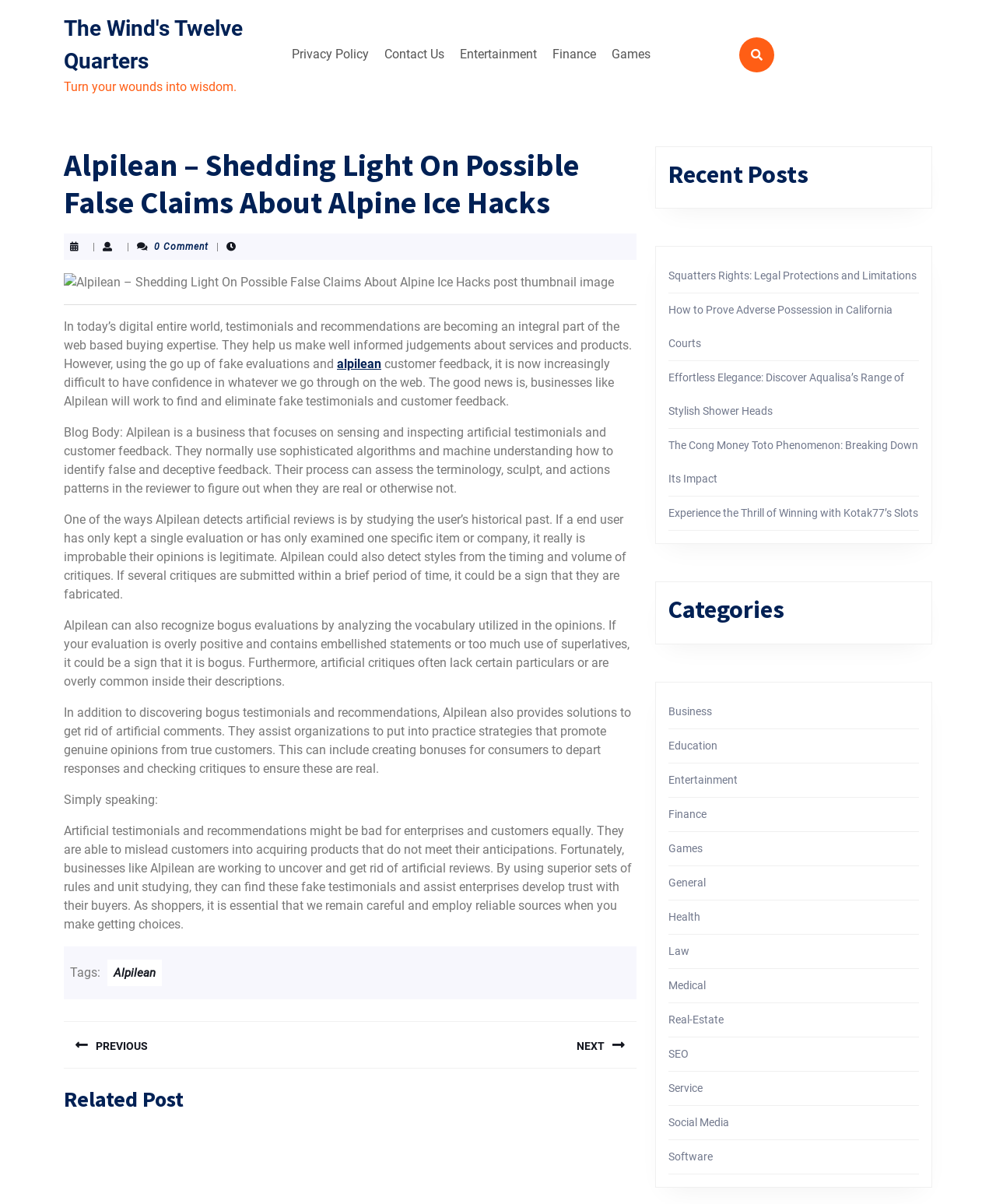Determine the bounding box coordinates for the clickable element required to fulfill the instruction: "Check the 'Related Post' section". Provide the coordinates as four float numbers between 0 and 1, i.e., [left, top, right, bottom].

[0.064, 0.892, 0.639, 0.935]